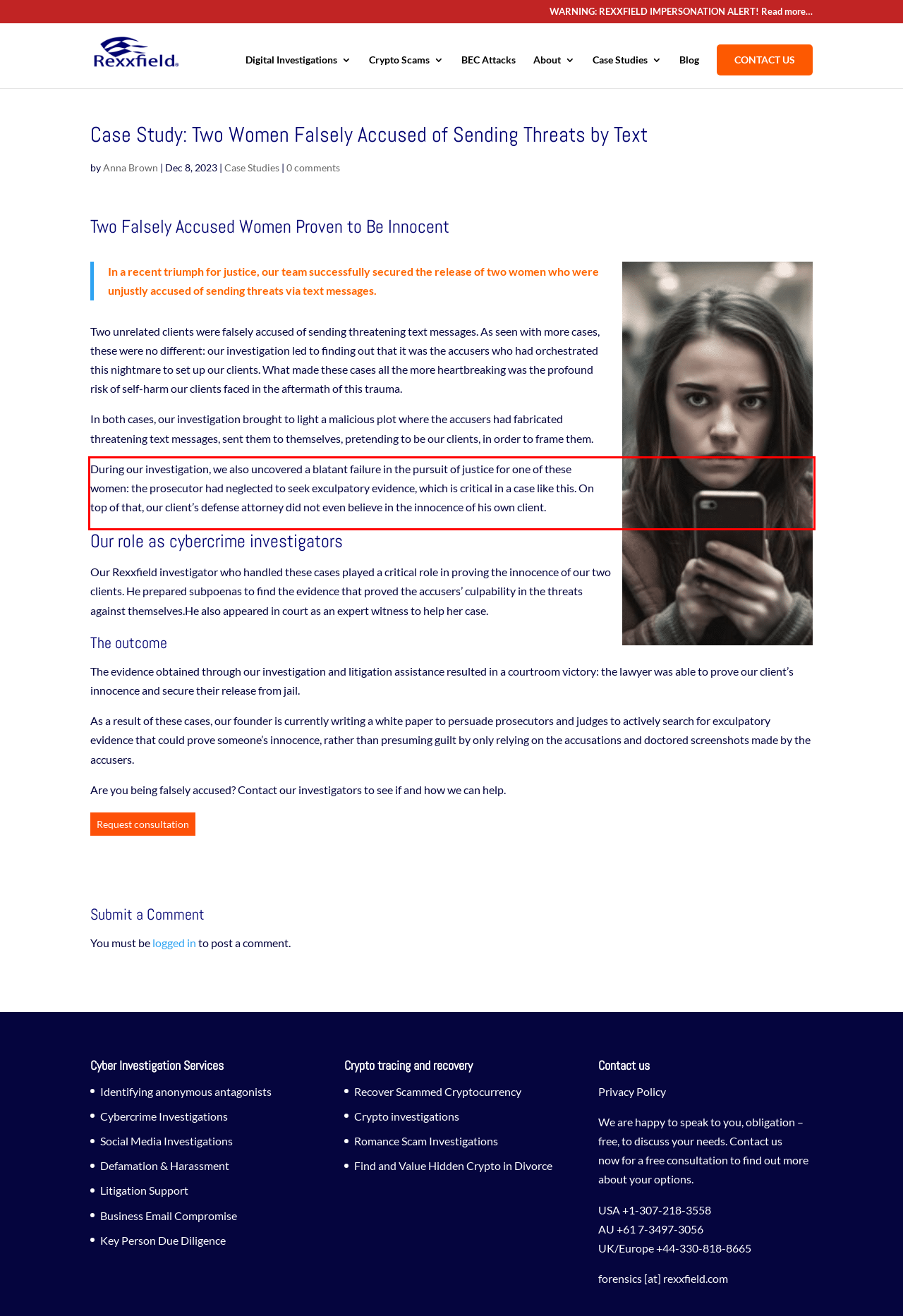Given a webpage screenshot with a red bounding box, perform OCR to read and deliver the text enclosed by the red bounding box.

During our investigation, we also uncovered a blatant failure in the pursuit of justice for one of these women: the prosecutor had neglected to seek exculpatory evidence, which is critical in a case like this. On top of that, our client’s defense attorney did not even believe in the innocence of his own client.